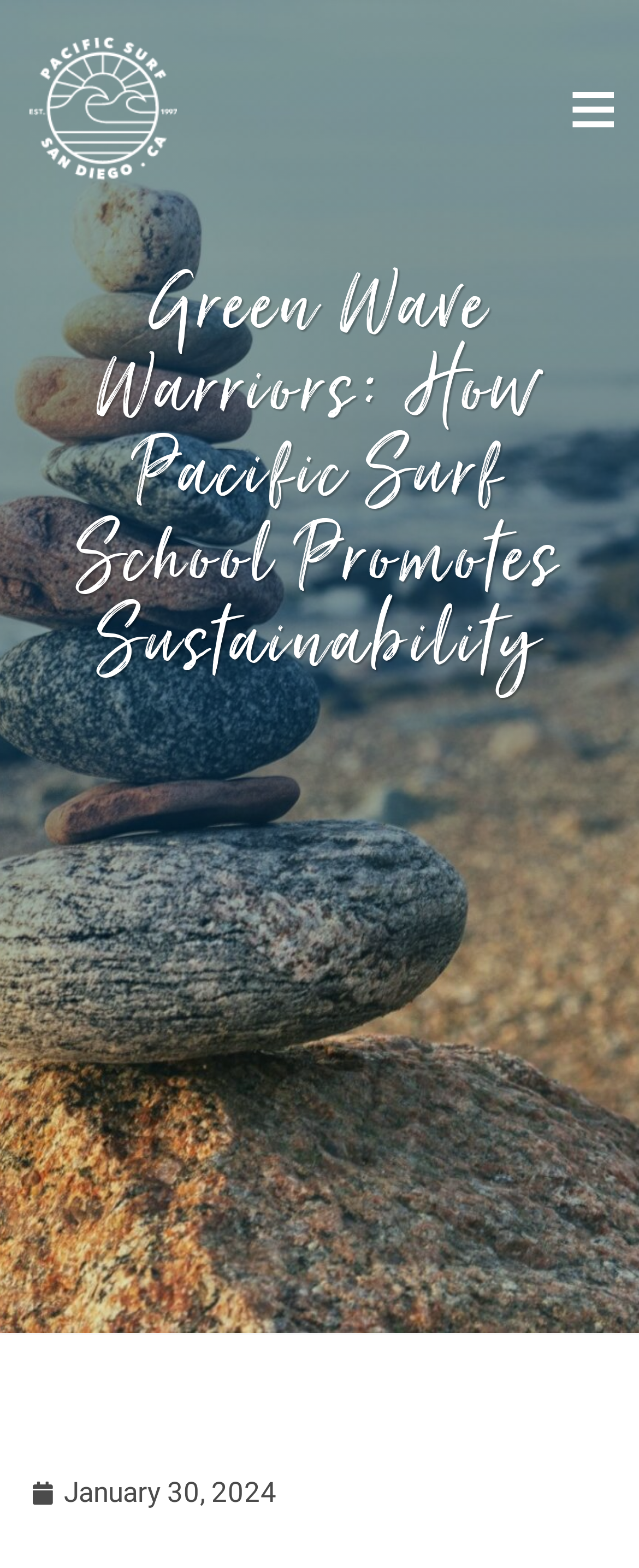Utilize the information from the image to answer the question in detail:
What is the icon next to the surf school logo?

I found the answer by looking at the generic element inside the link element, which contains the icon with the Unicode character ''.